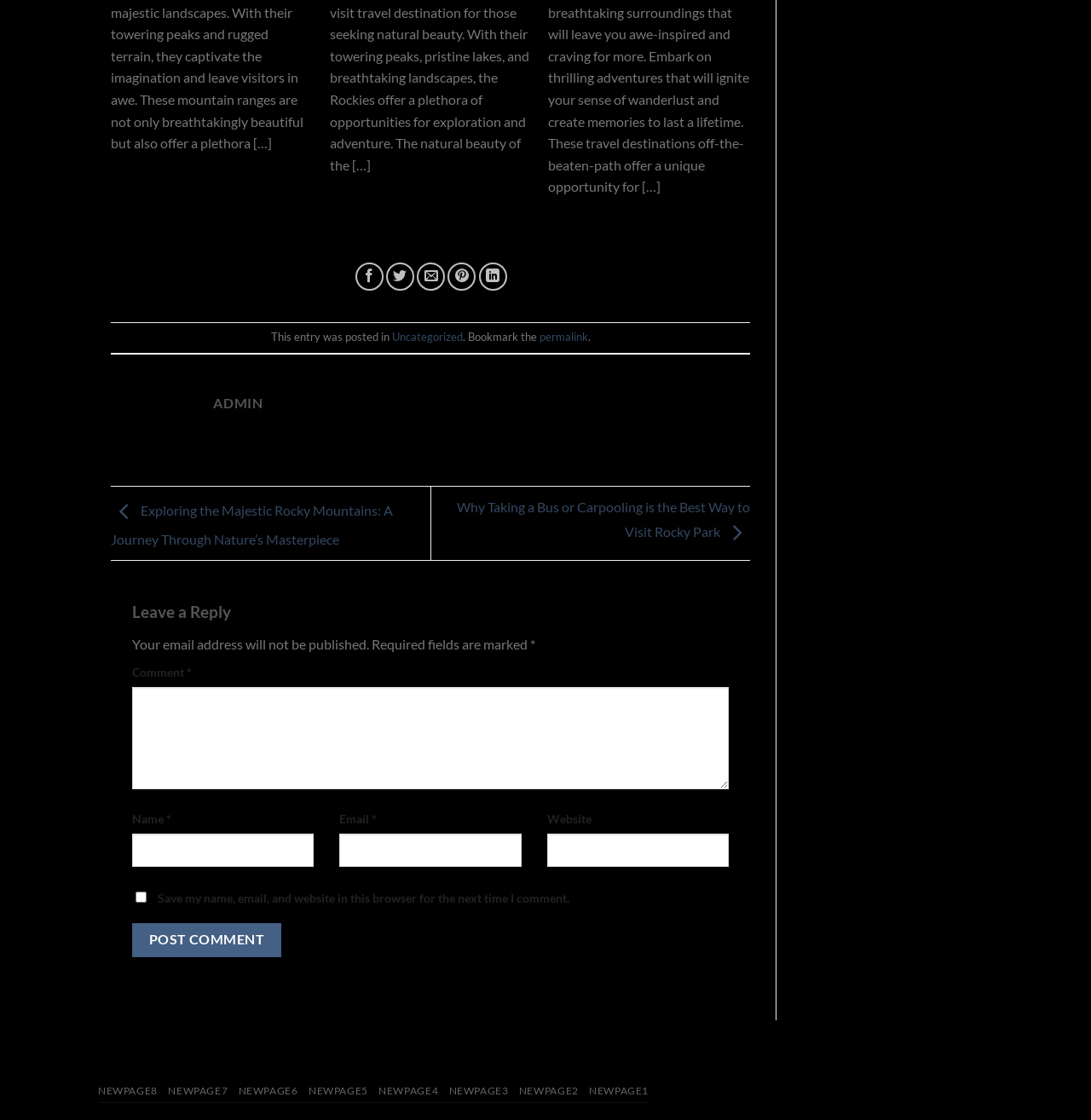Please specify the bounding box coordinates of the element that should be clicked to execute the given instruction: 'Post a comment'. Ensure the coordinates are four float numbers between 0 and 1, expressed as [left, top, right, bottom].

[0.121, 0.824, 0.258, 0.854]